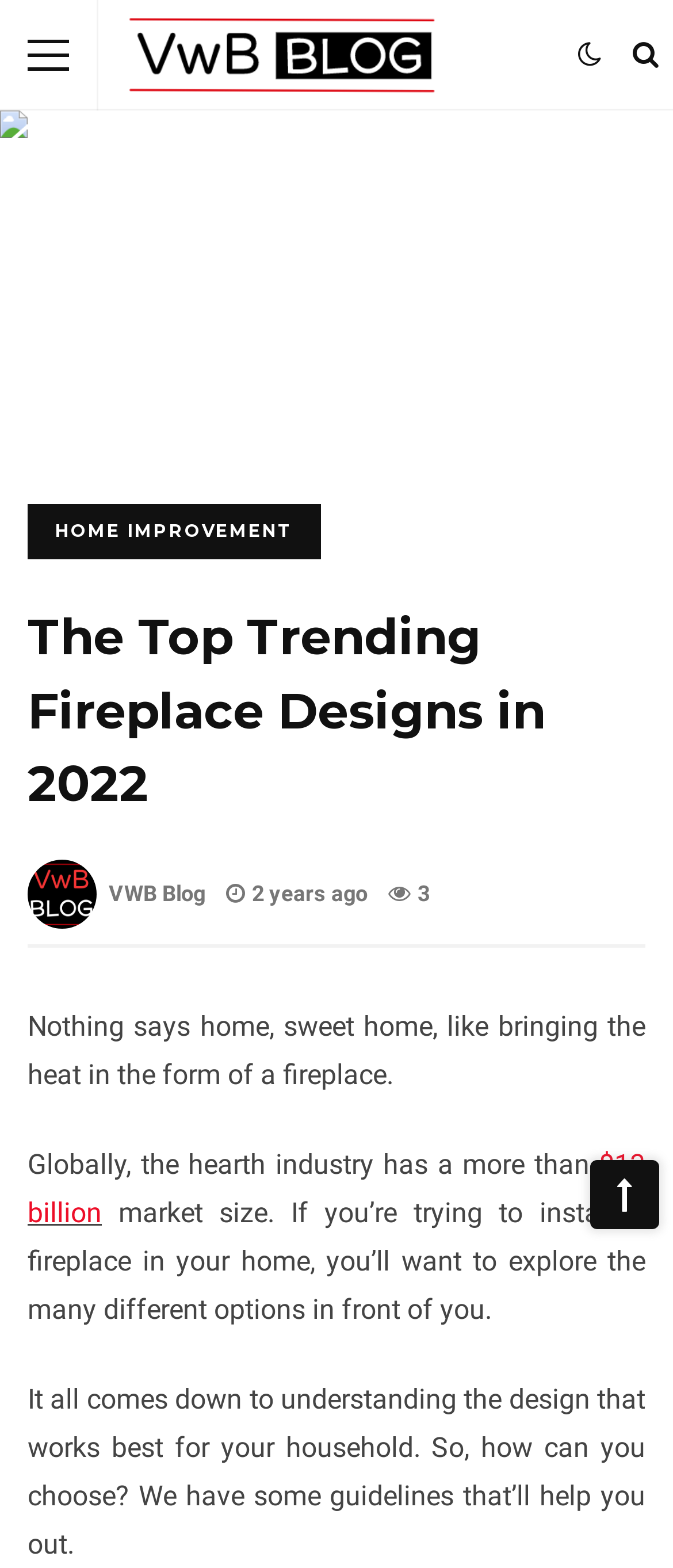Please determine and provide the text content of the webpage's heading.

The Top Trending Fireplace Designs in 2022